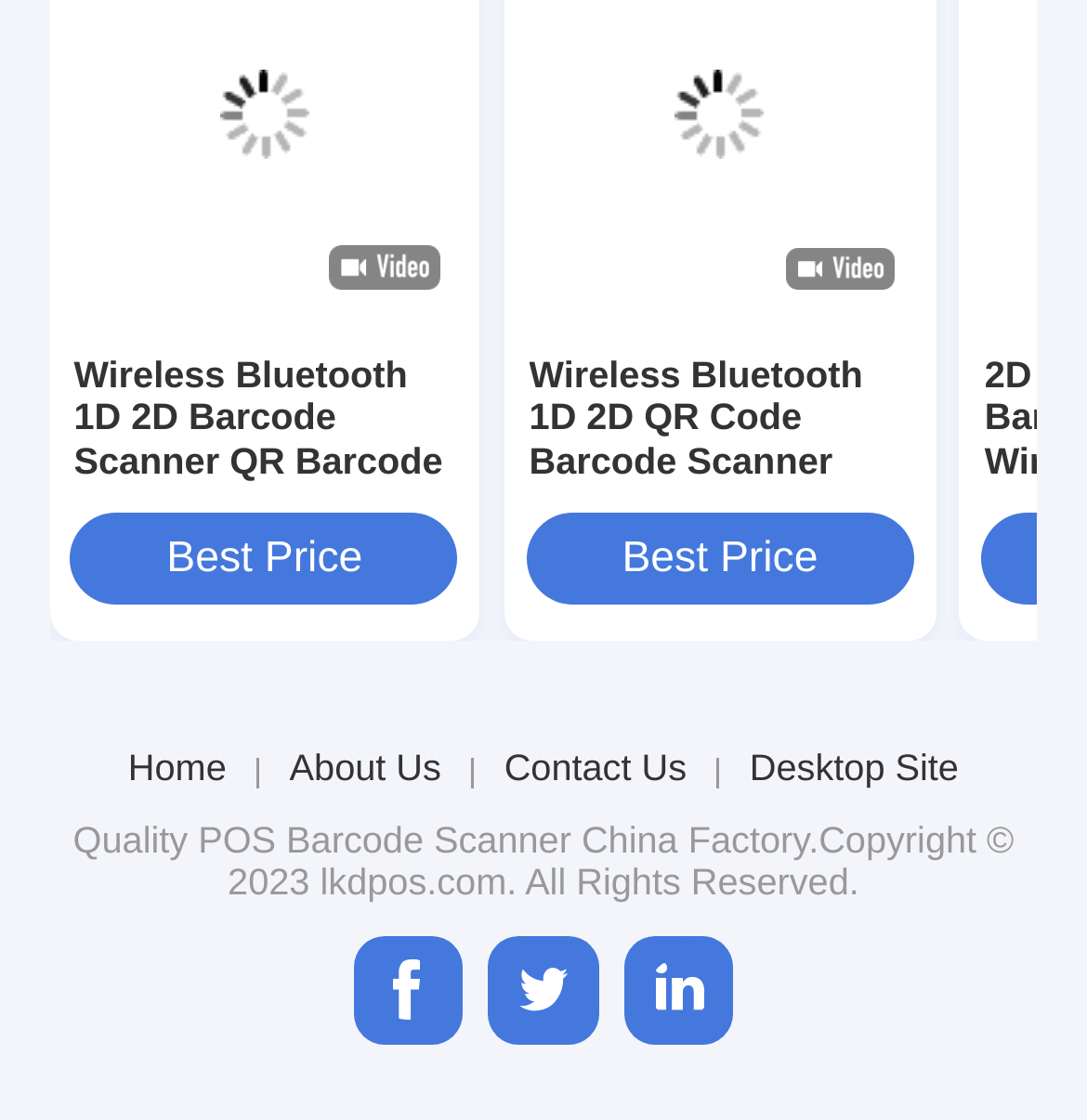Provide a short answer to the following question with just one word or phrase: How many products are displayed on this page?

2